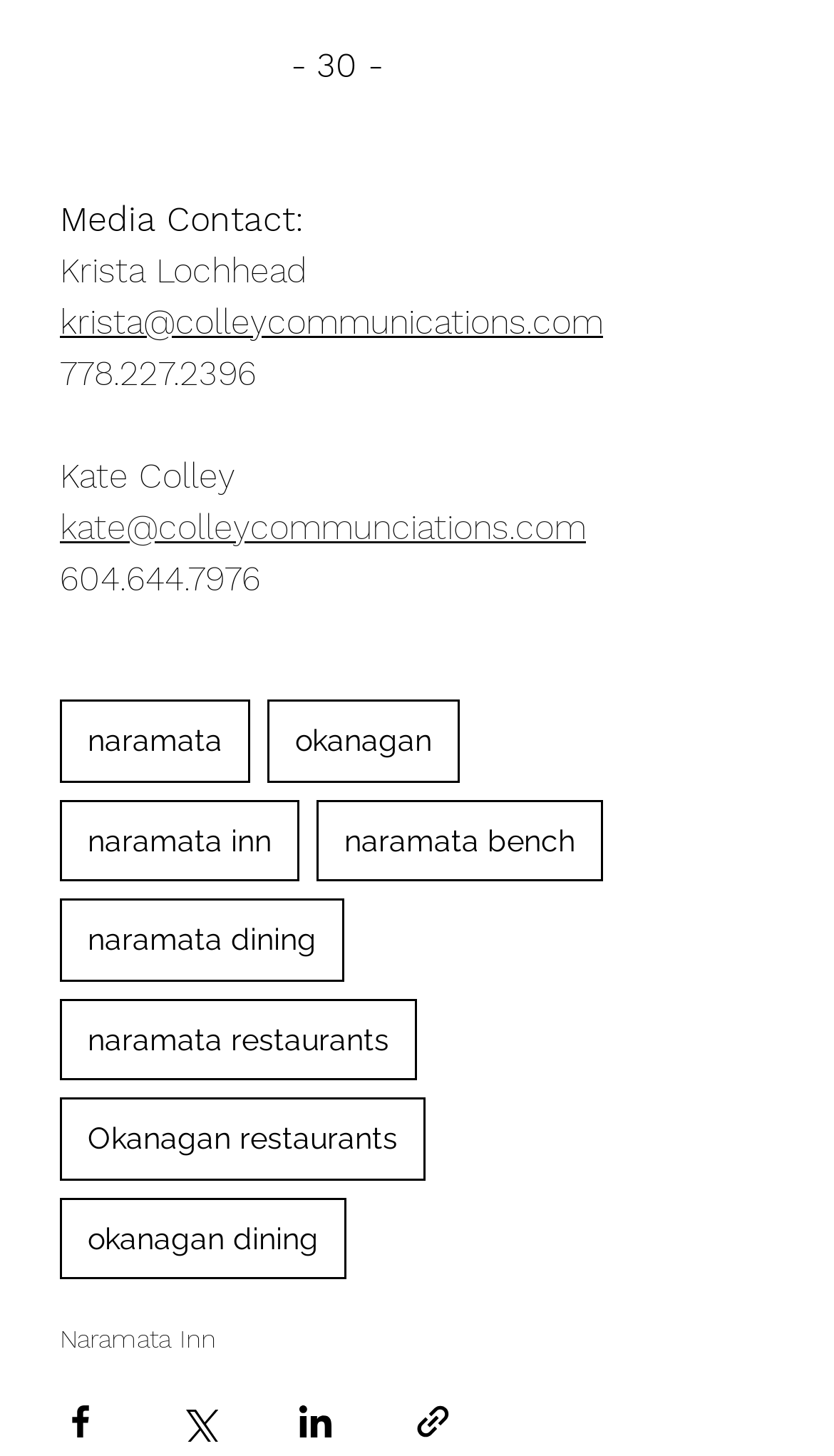Kindly determine the bounding box coordinates for the clickable area to achieve the given instruction: "Share via Facebook".

[0.072, 0.963, 0.121, 0.991]